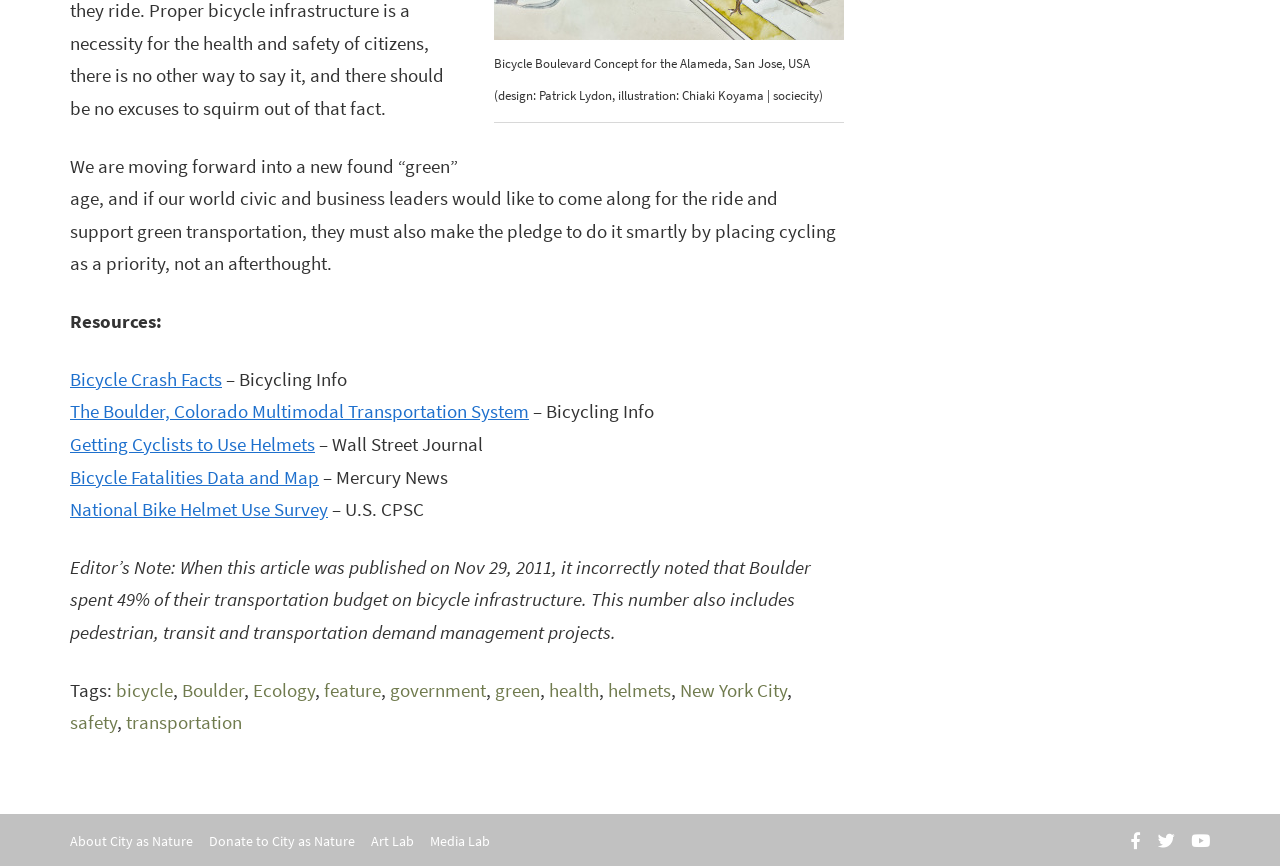Answer the question below with a single word or a brief phrase: 
How many links are provided under the 'Resources:' section?

5